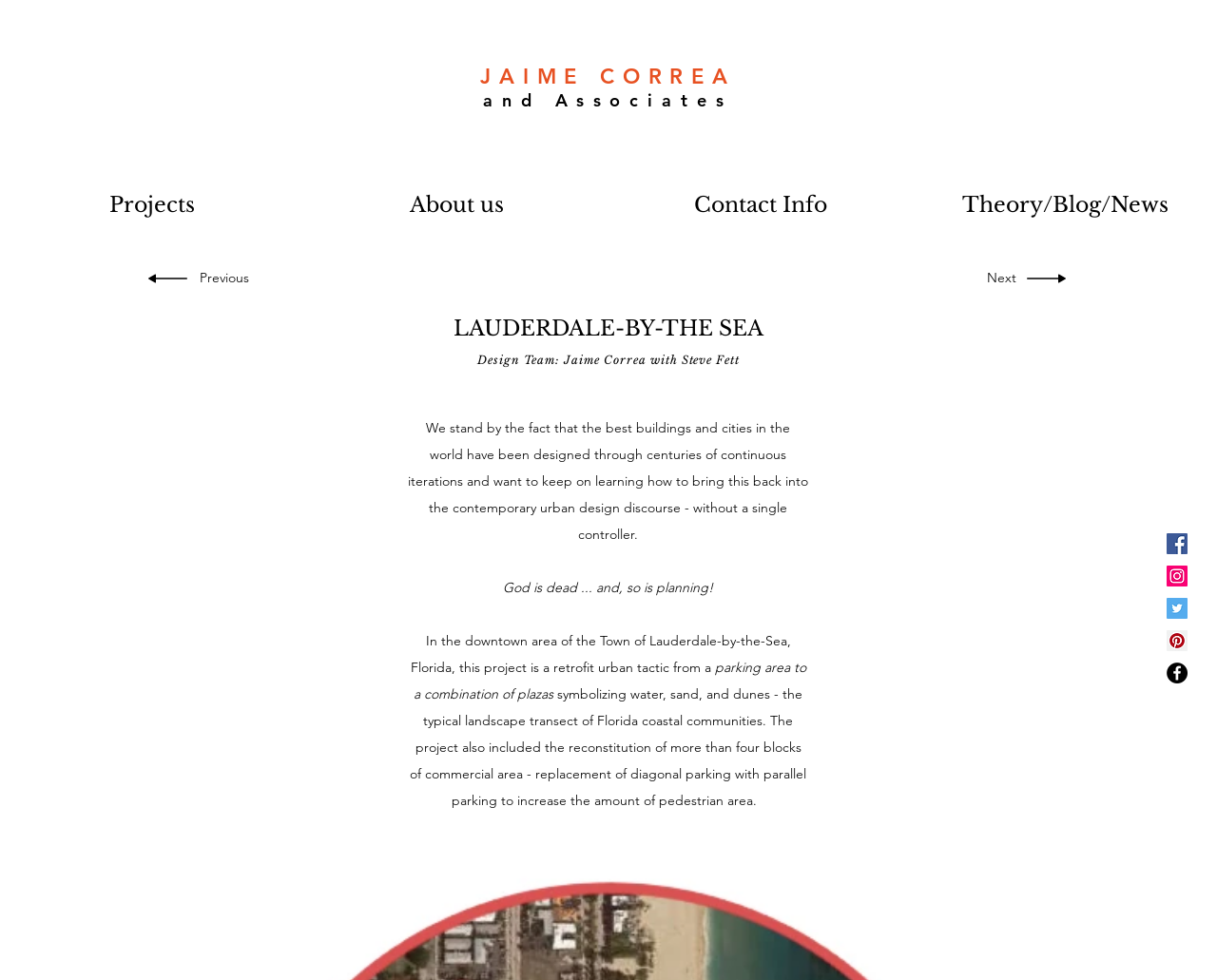Locate the UI element described by aria-label="Facebook Social Icon" in the provided webpage screenshot. Return the bounding box coordinates in the format (top-left x, top-left y, bottom-right x, bottom-right y), ensuring all values are between 0 and 1.

[0.959, 0.544, 0.976, 0.565]